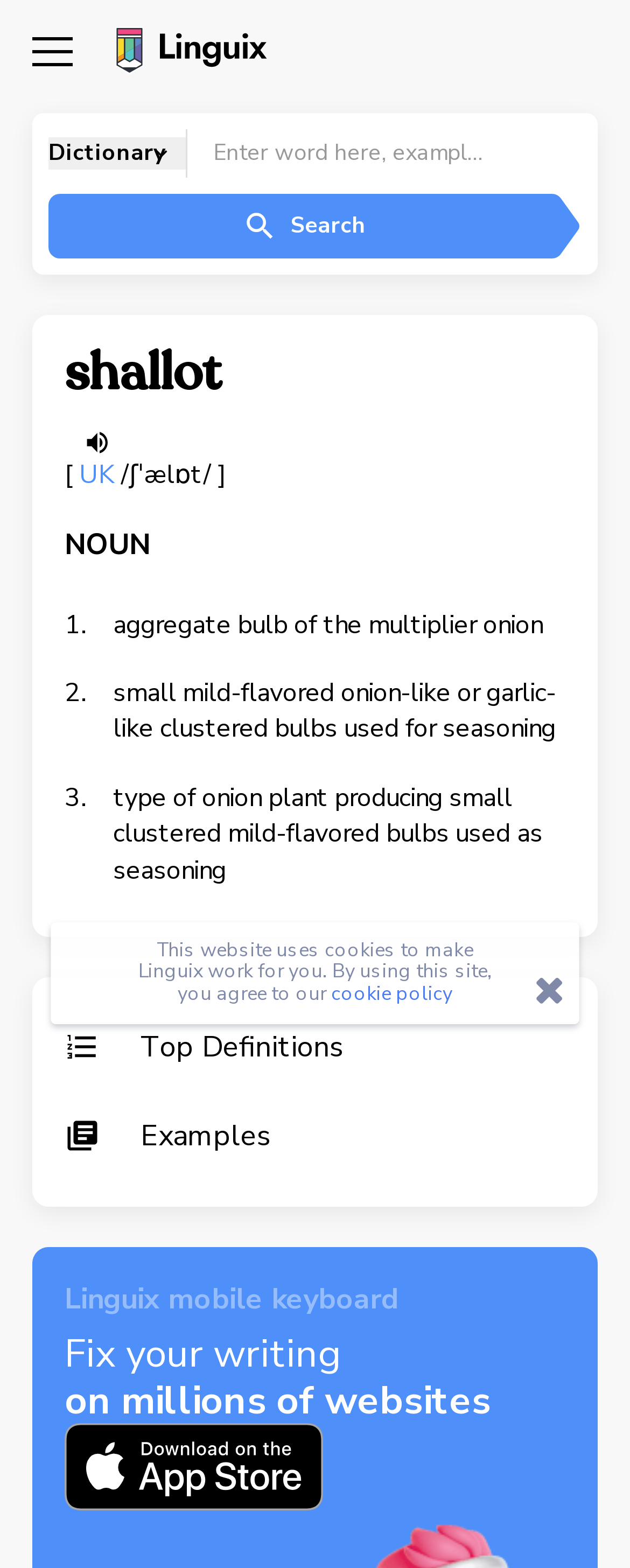Determine the coordinates of the bounding box for the clickable area needed to execute this instruction: "Listen to the pronunciation".

[0.131, 0.273, 0.177, 0.292]